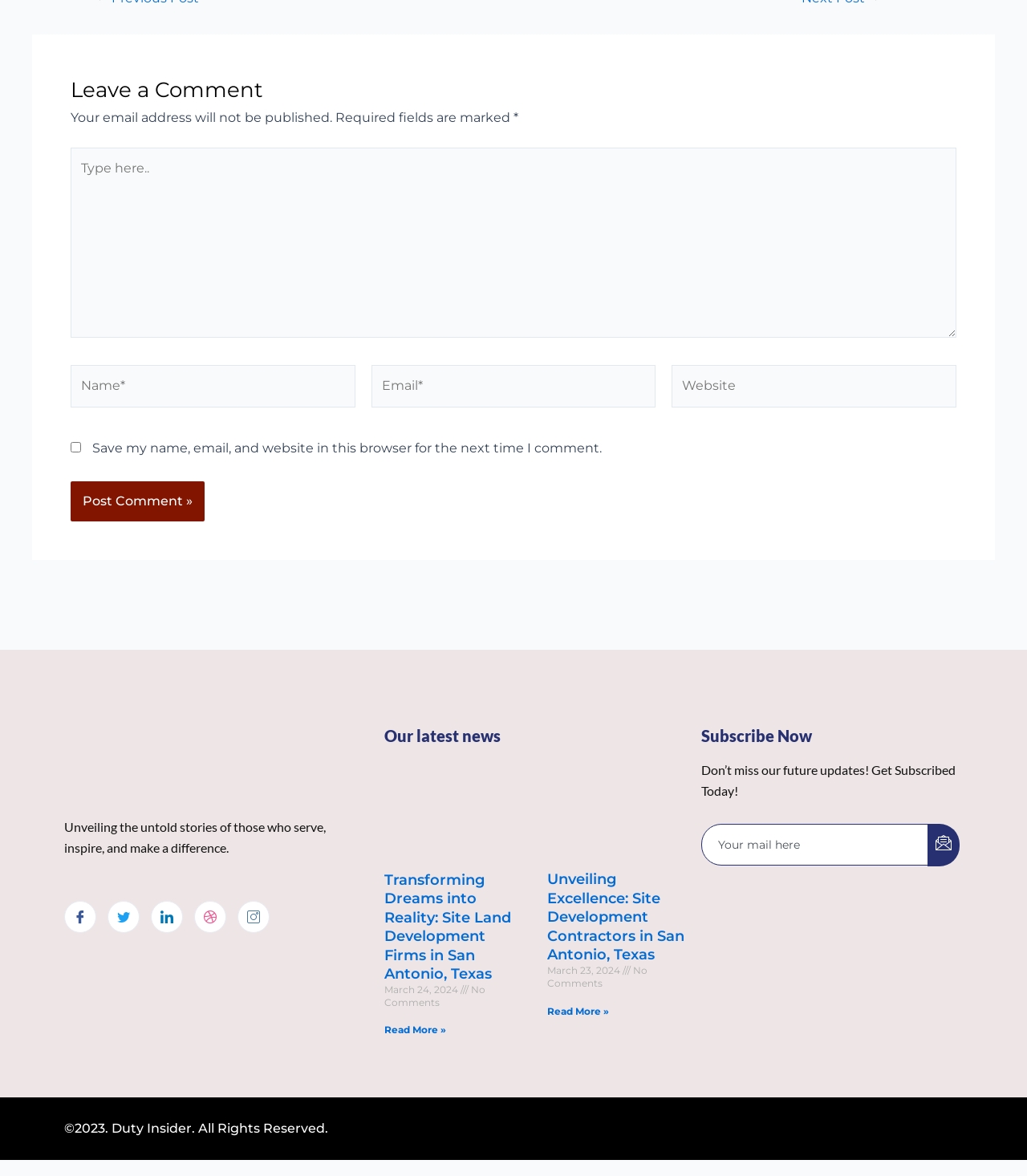Can you pinpoint the bounding box coordinates for the clickable element required for this instruction: "Post a comment"? The coordinates should be four float numbers between 0 and 1, i.e., [left, top, right, bottom].

[0.069, 0.409, 0.199, 0.443]